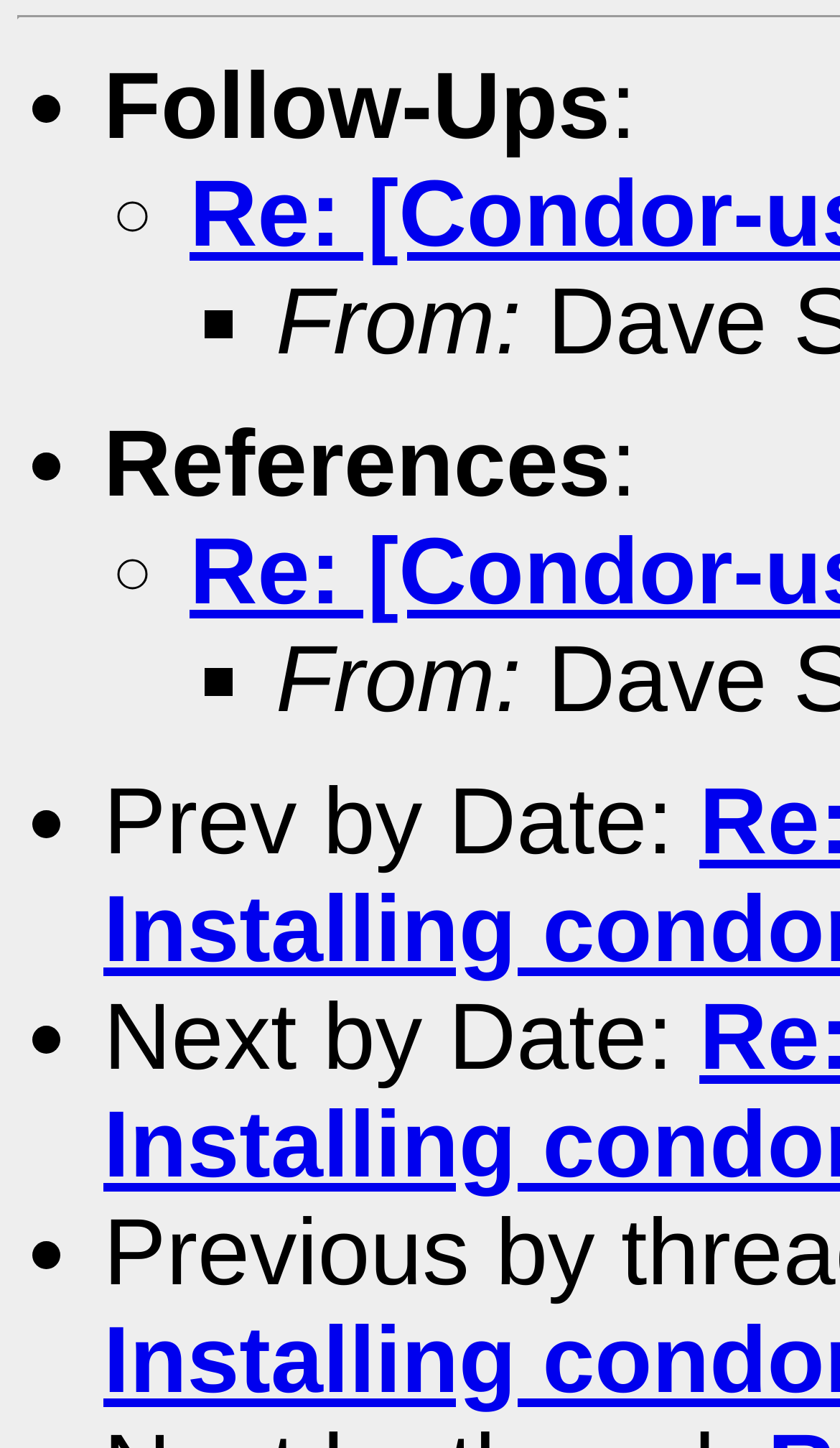How many navigation options are there?
Using the image provided, answer with just one word or phrase.

6